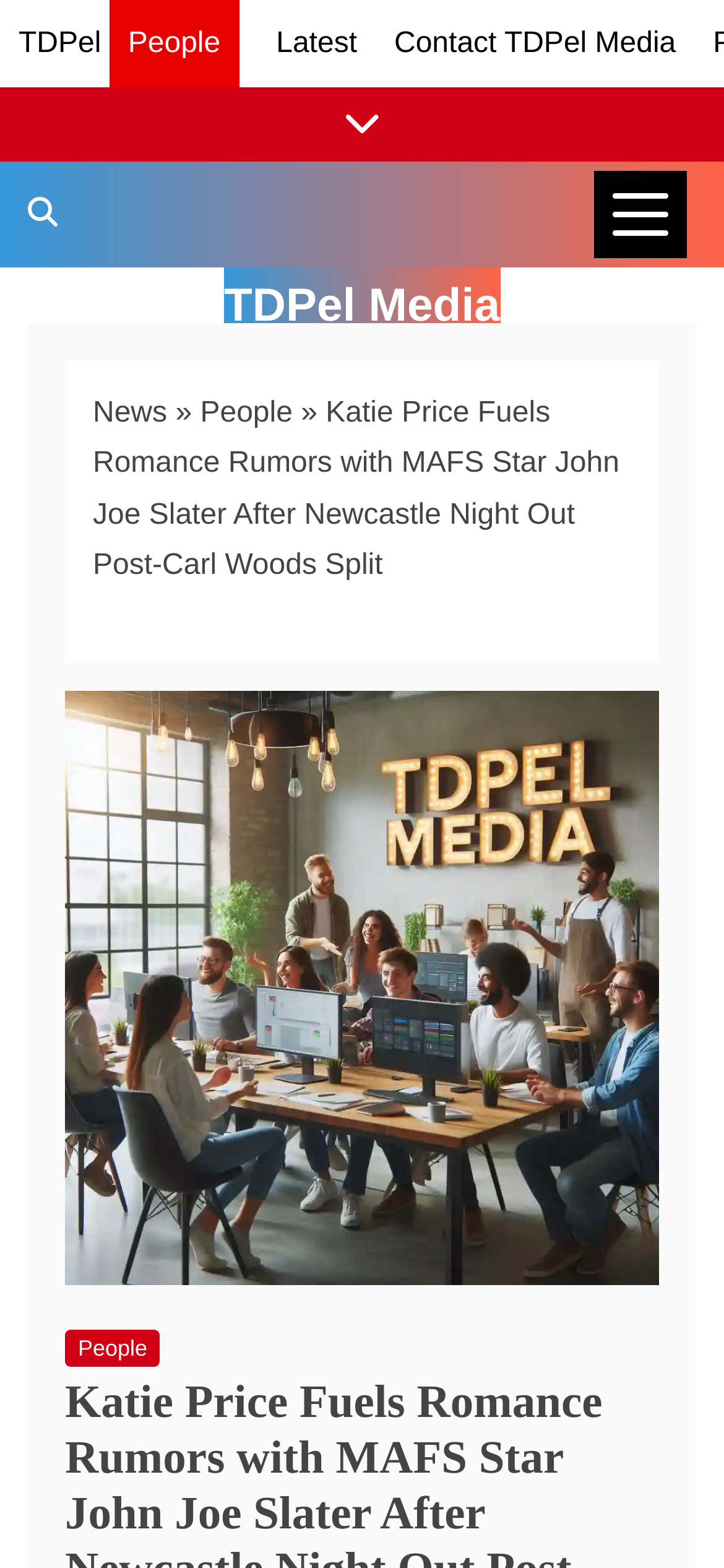What is the subject of the image on the webpage?
Using the image as a reference, deliver a detailed and thorough answer to the question.

The subject of the image on the webpage can be inferred from the image's description, which is the same as the title of the webpage. This suggests that the image is a photo of Katie Price, the celebrity mentioned in the news article.